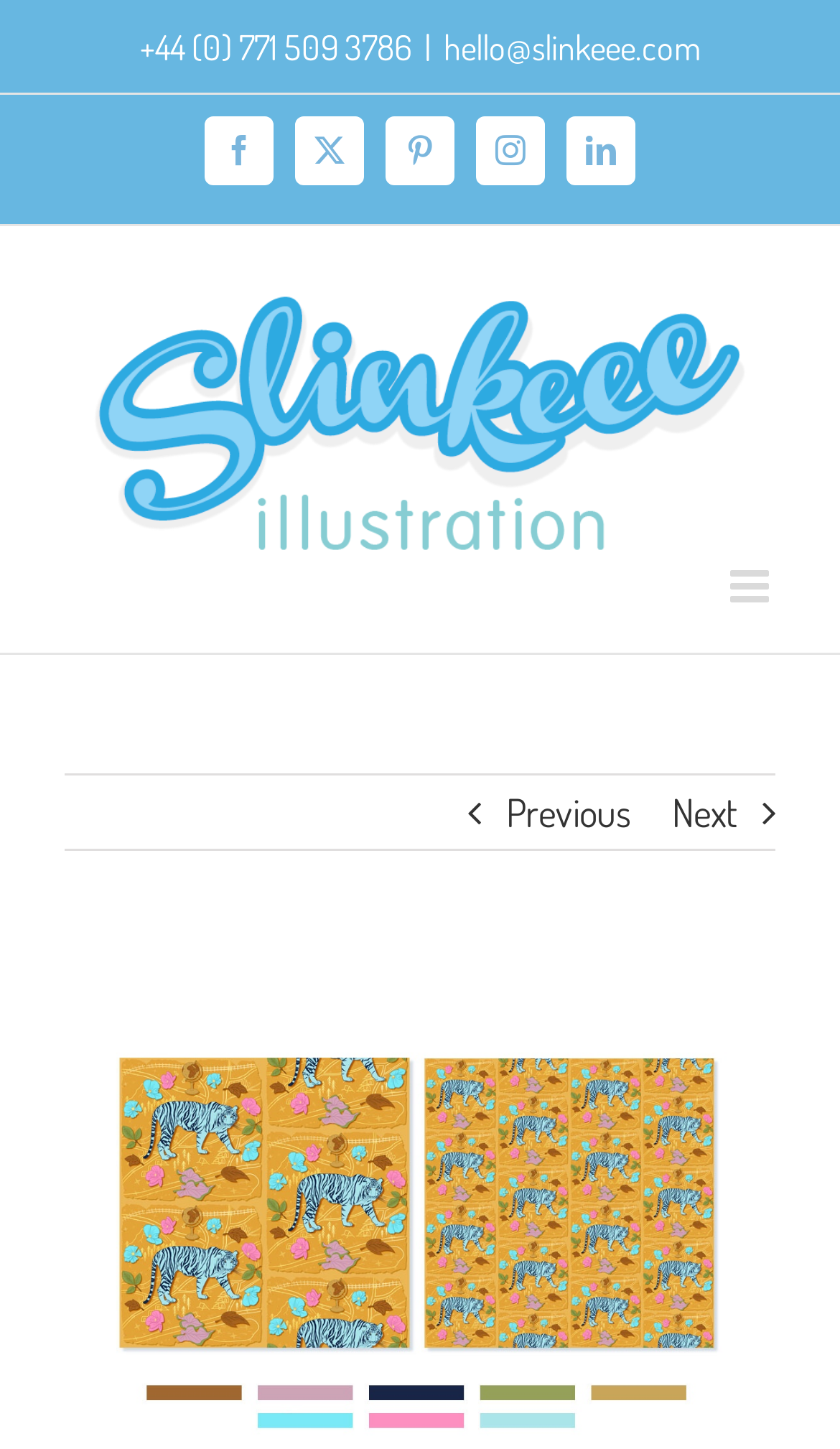Is the mobile menu expanded?
Please provide a single word or phrase in response based on the screenshot.

No